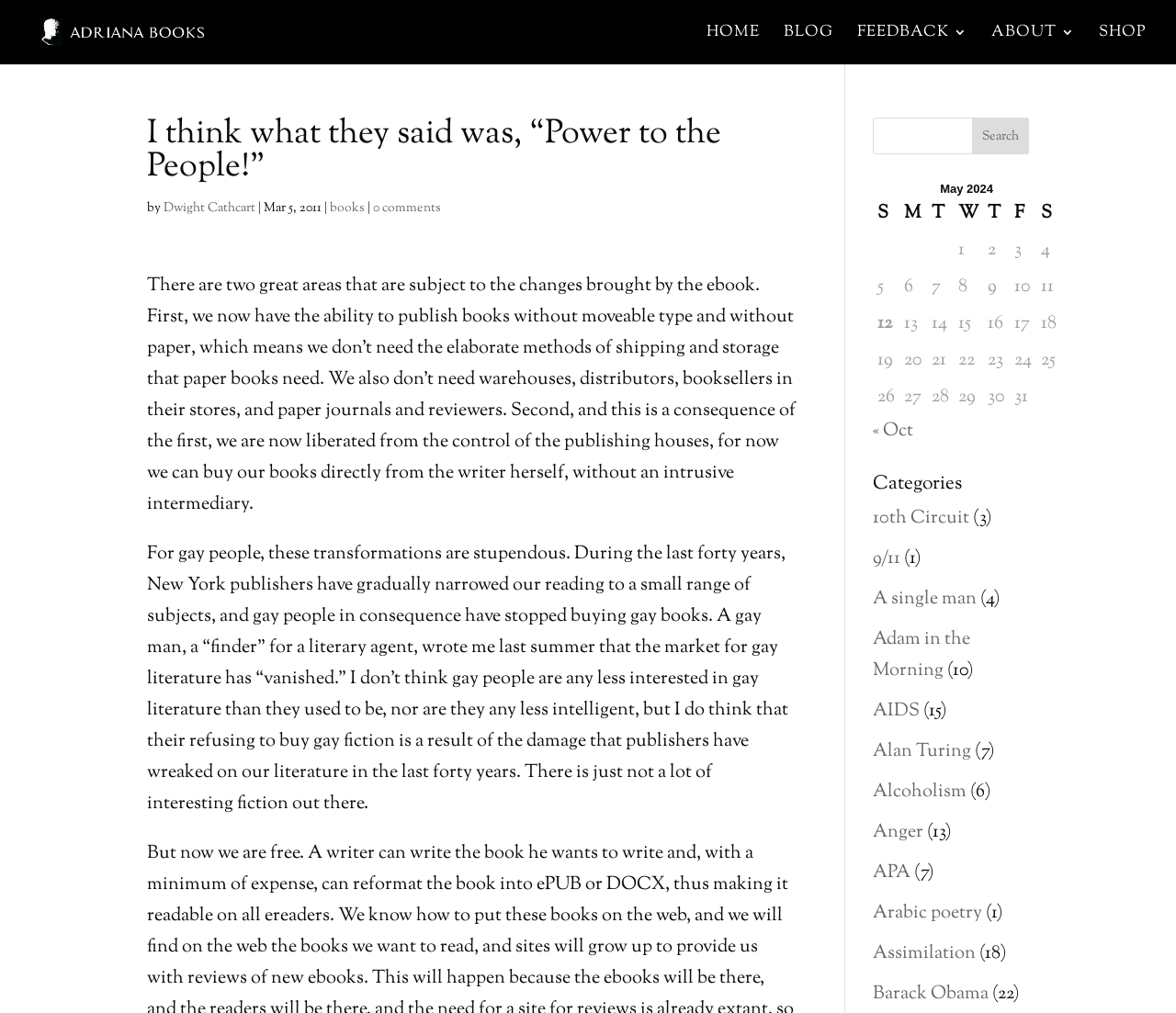Please find the bounding box coordinates of the element that must be clicked to perform the given instruction: "Check the calendar for May 2024". The coordinates should be four float numbers from 0 to 1, i.e., [left, top, right, bottom].

[0.742, 0.18, 0.902, 0.411]